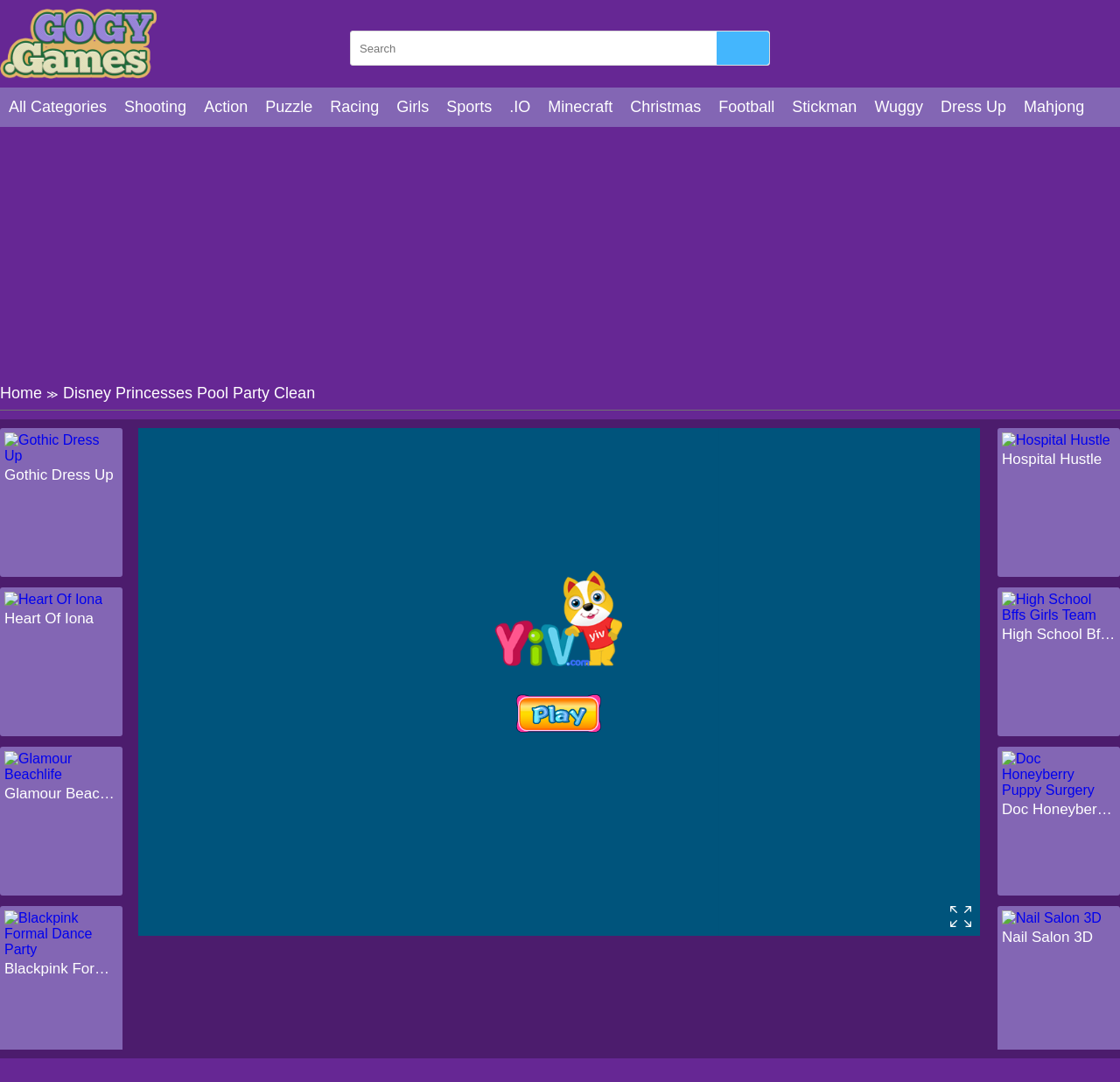Using the information in the image, give a comprehensive answer to the question: 
How many game categories are listed on this webpage?

I counted the number of link elements with category names, such as 'All Categories', 'Shooting', 'Action', etc. and found 12 categories in total.